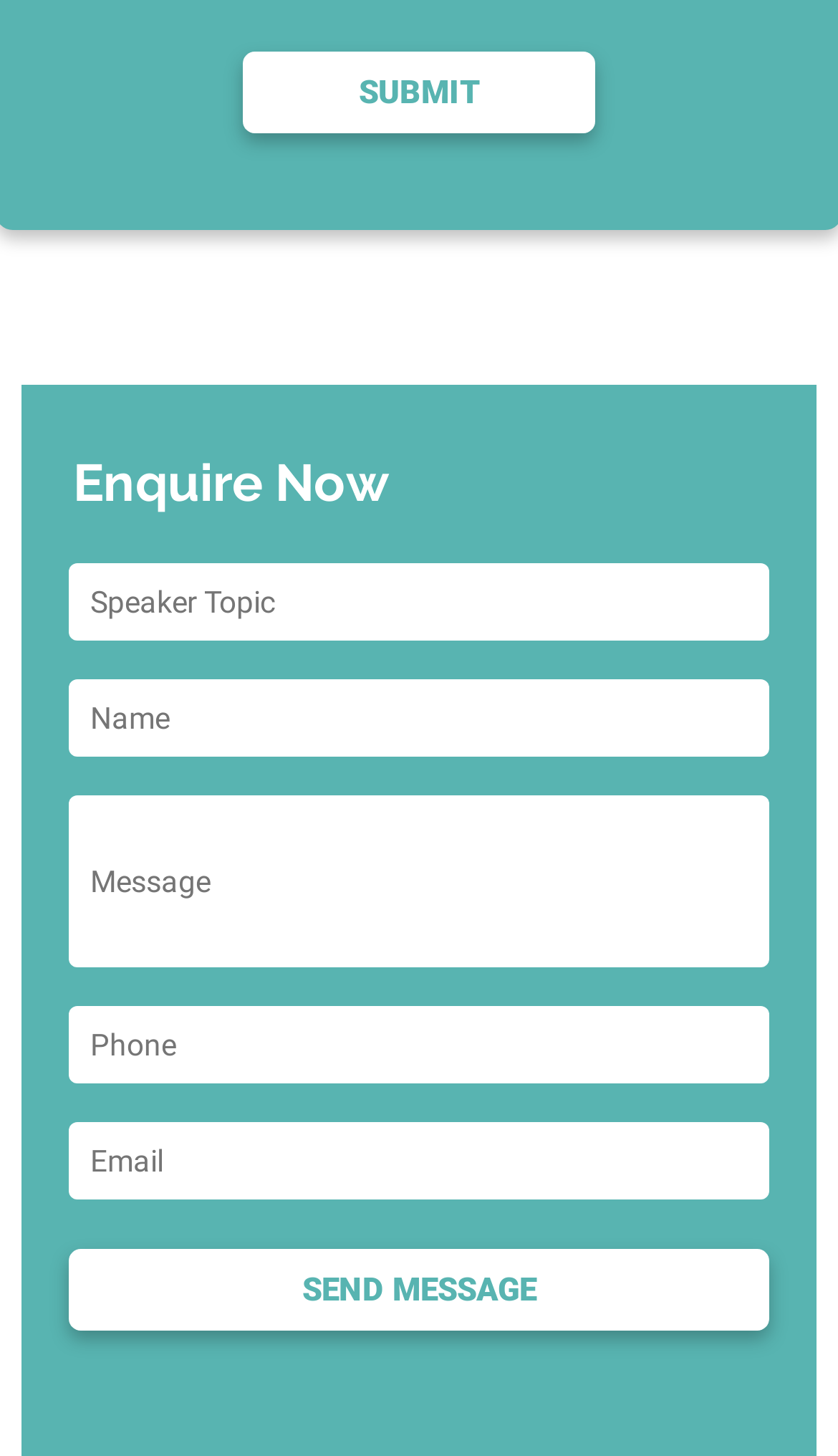Reply to the question with a single word or phrase:
What type of information can be entered in the 'Speaker Topic' field?

Topic information